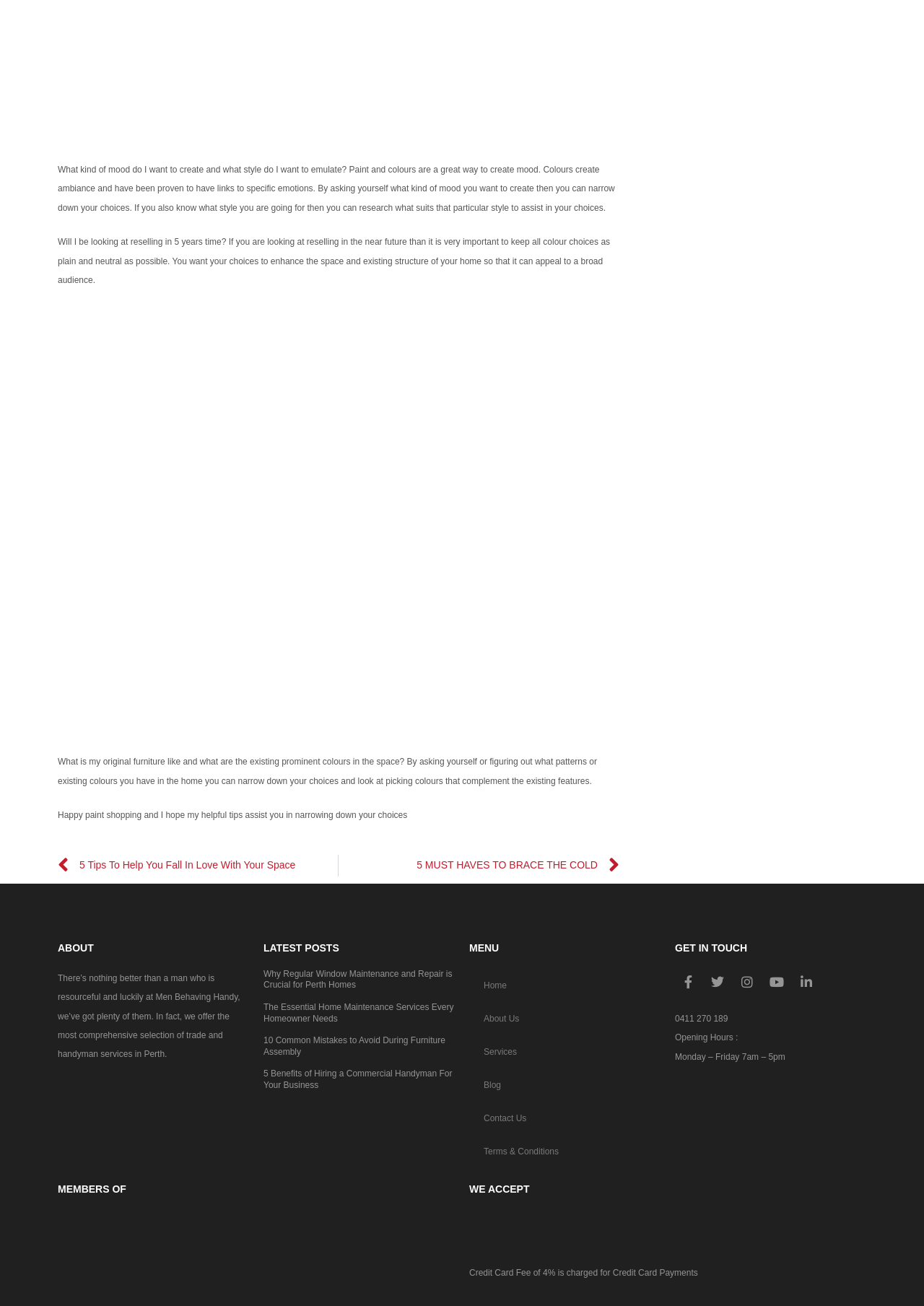Can you find the bounding box coordinates for the element that needs to be clicked to execute this instruction: "Read the article 'Why Regular Window Maintenance and Repair is Crucial for Perth Homes'"? The coordinates should be given as four float numbers between 0 and 1, i.e., [left, top, right, bottom].

[0.285, 0.742, 0.492, 0.759]